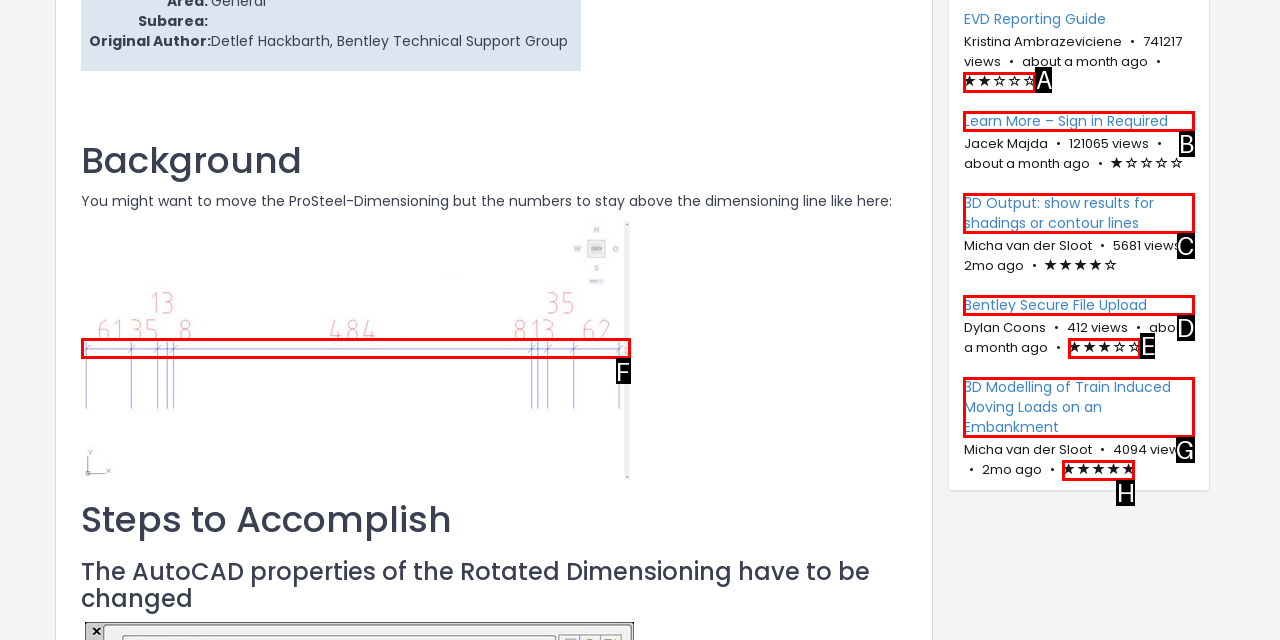Select the HTML element that fits the following description: Bentley Secure File Upload
Provide the letter of the matching option.

D